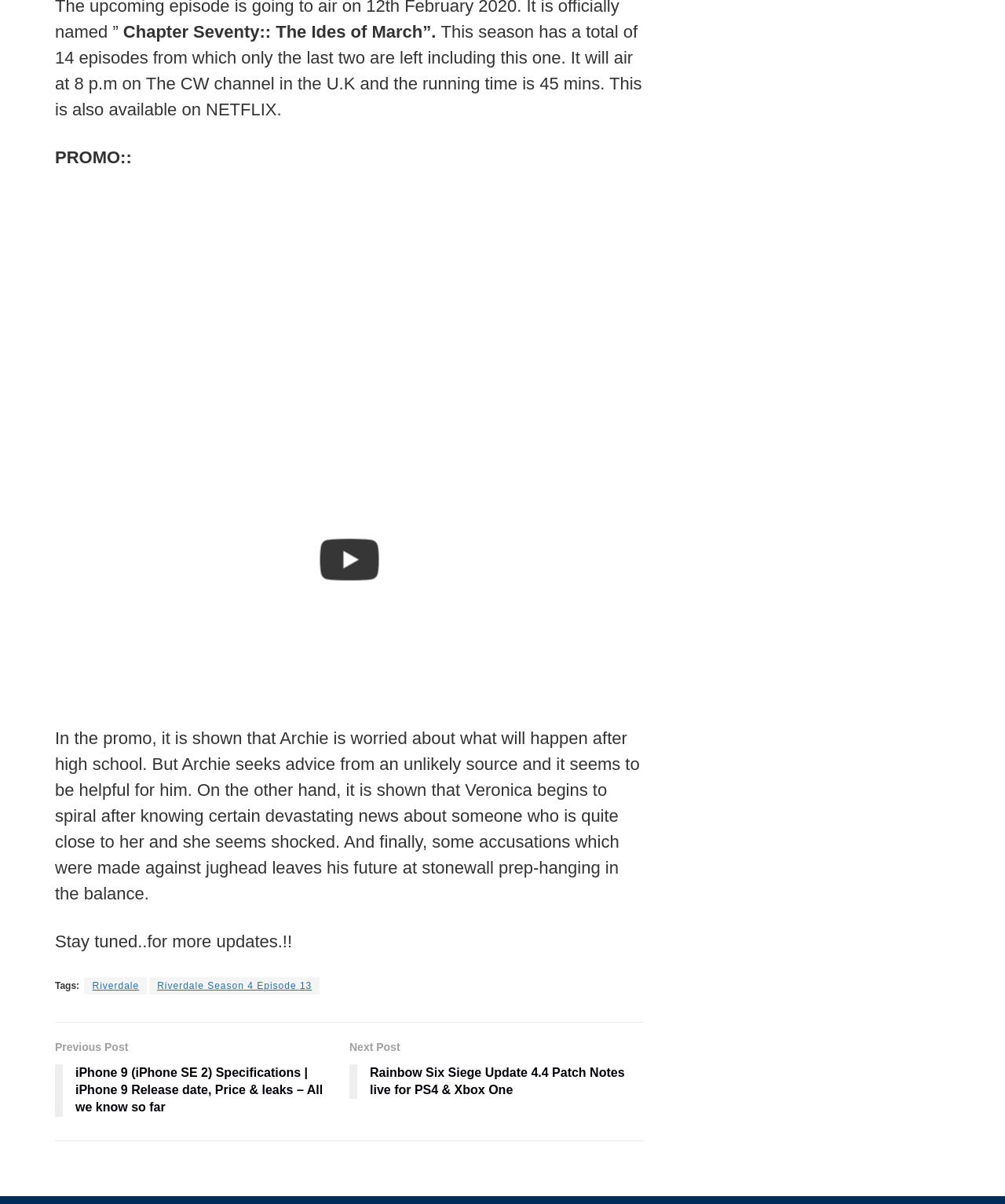What is Veronica's reaction to the news?
Please answer the question with a detailed and comprehensive explanation.

According to the promo description, 'Veronica begins to spiral after knowing certain devastating news about someone who is quite close to her and she seems shocked.' Therefore, Veronica's reaction to the news is shock.